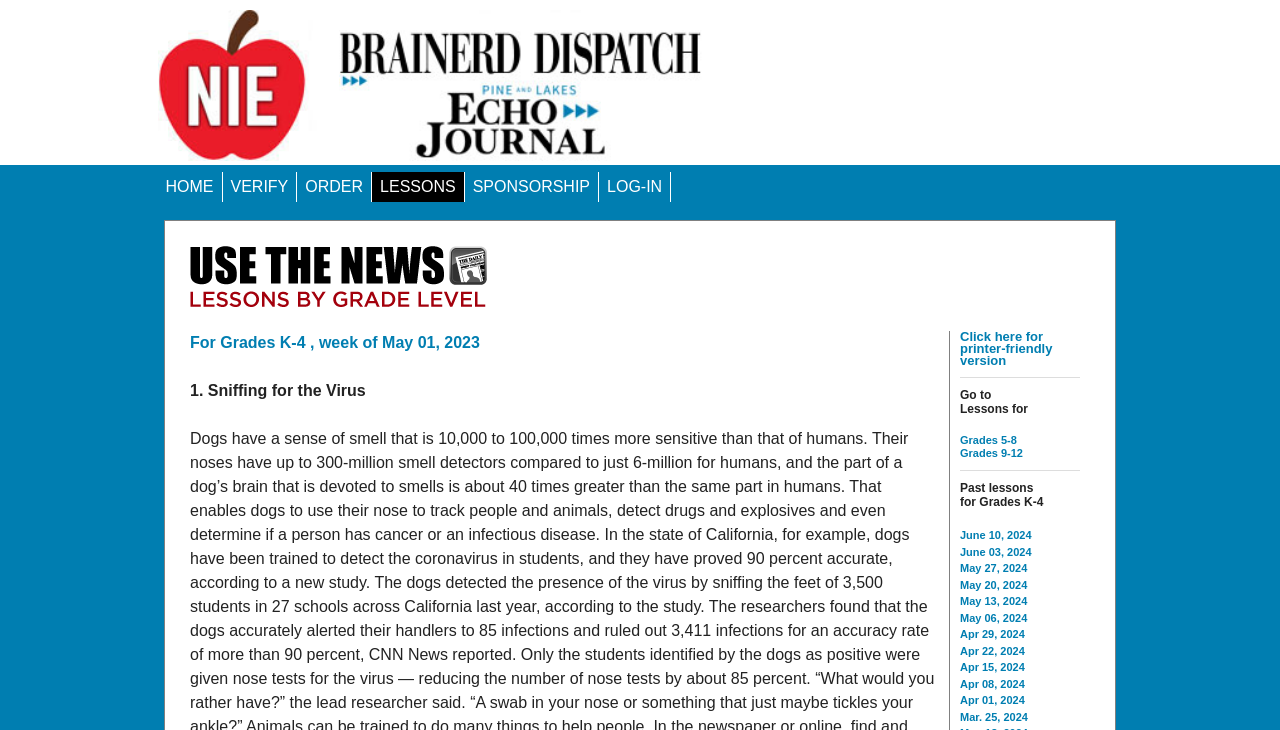Locate the bounding box coordinates of the area to click to fulfill this instruction: "Log in". The bounding box should be presented as four float numbers between 0 and 1, in the order [left, top, right, bottom].

[0.468, 0.236, 0.524, 0.277]